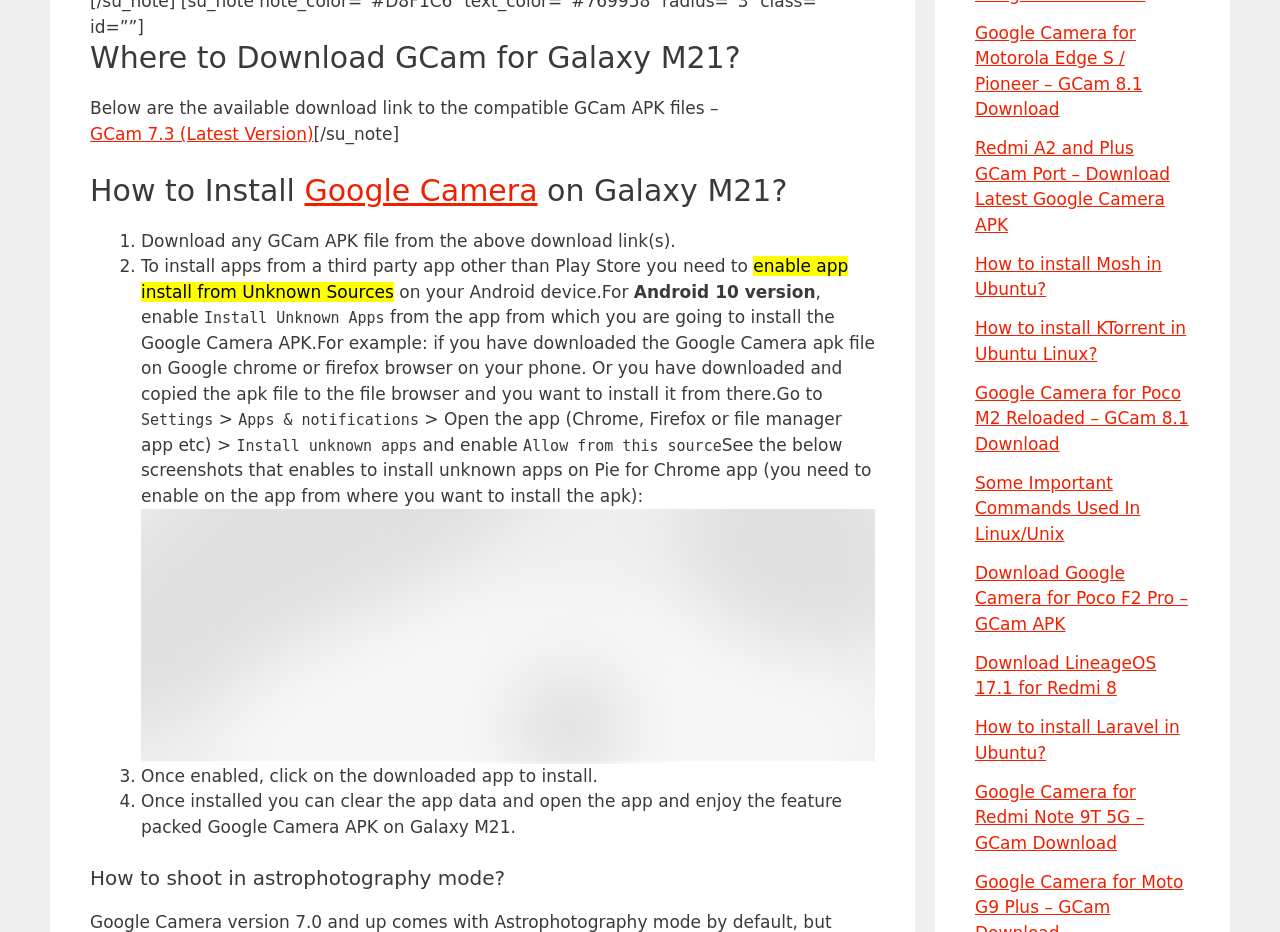How many links are there to download GCam for other devices?
Refer to the image and provide a one-word or short phrase answer.

6